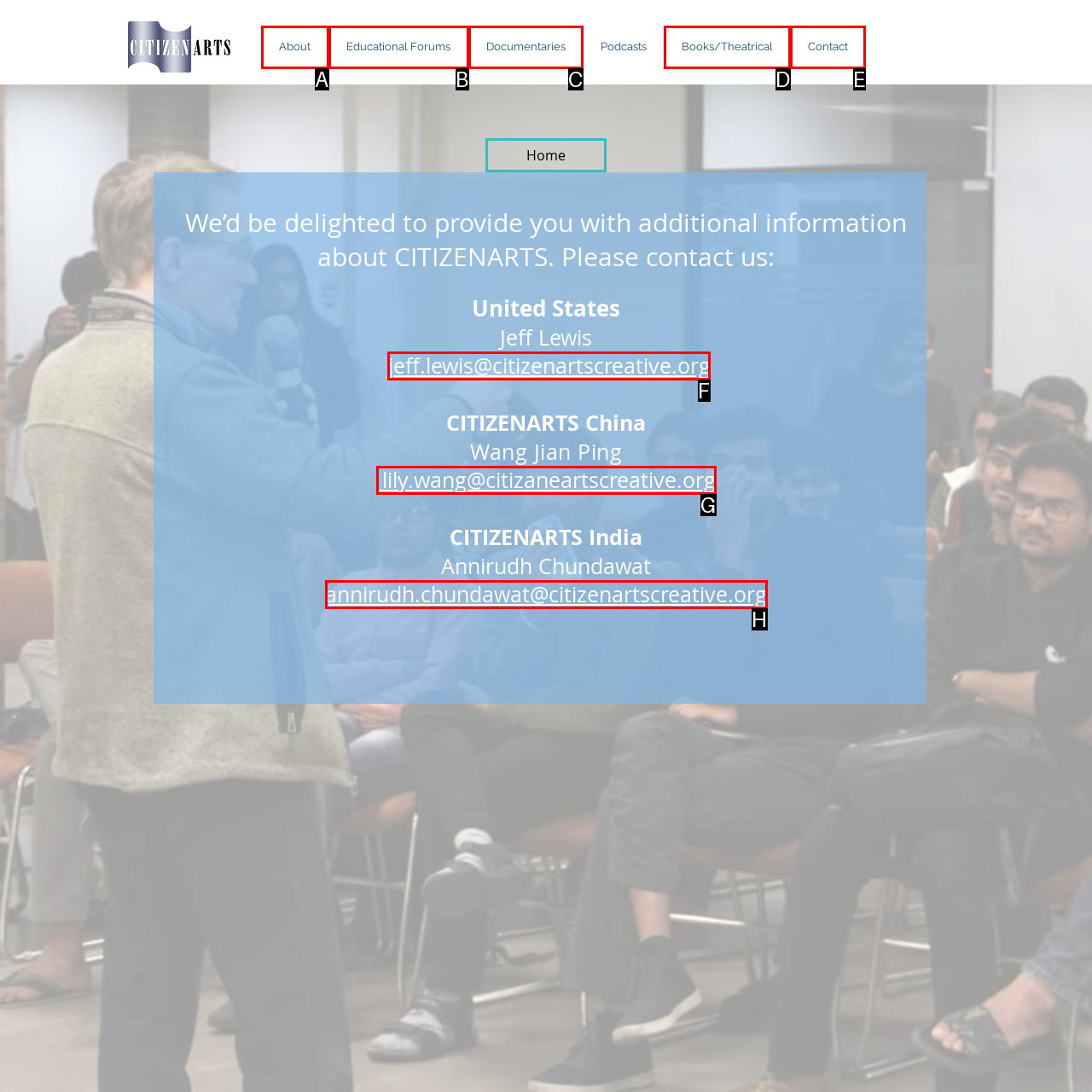Determine which HTML element I should select to execute the task: Read the article about 'What are soft skills?'
Reply with the corresponding option's letter from the given choices directly.

None